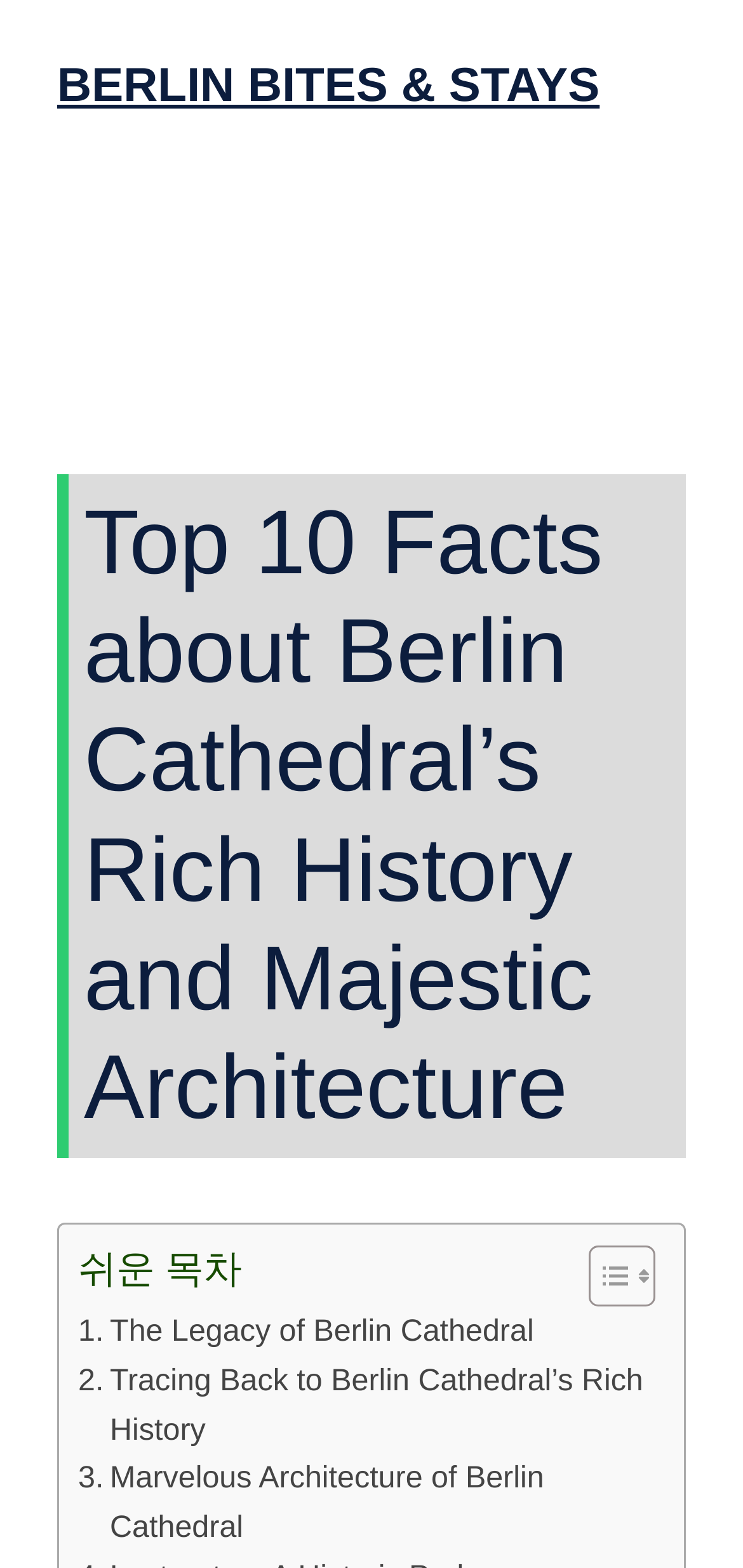What is the purpose of the button 'Menu'?
Based on the screenshot, answer the question with a single word or phrase.

To toggle the navigation menu